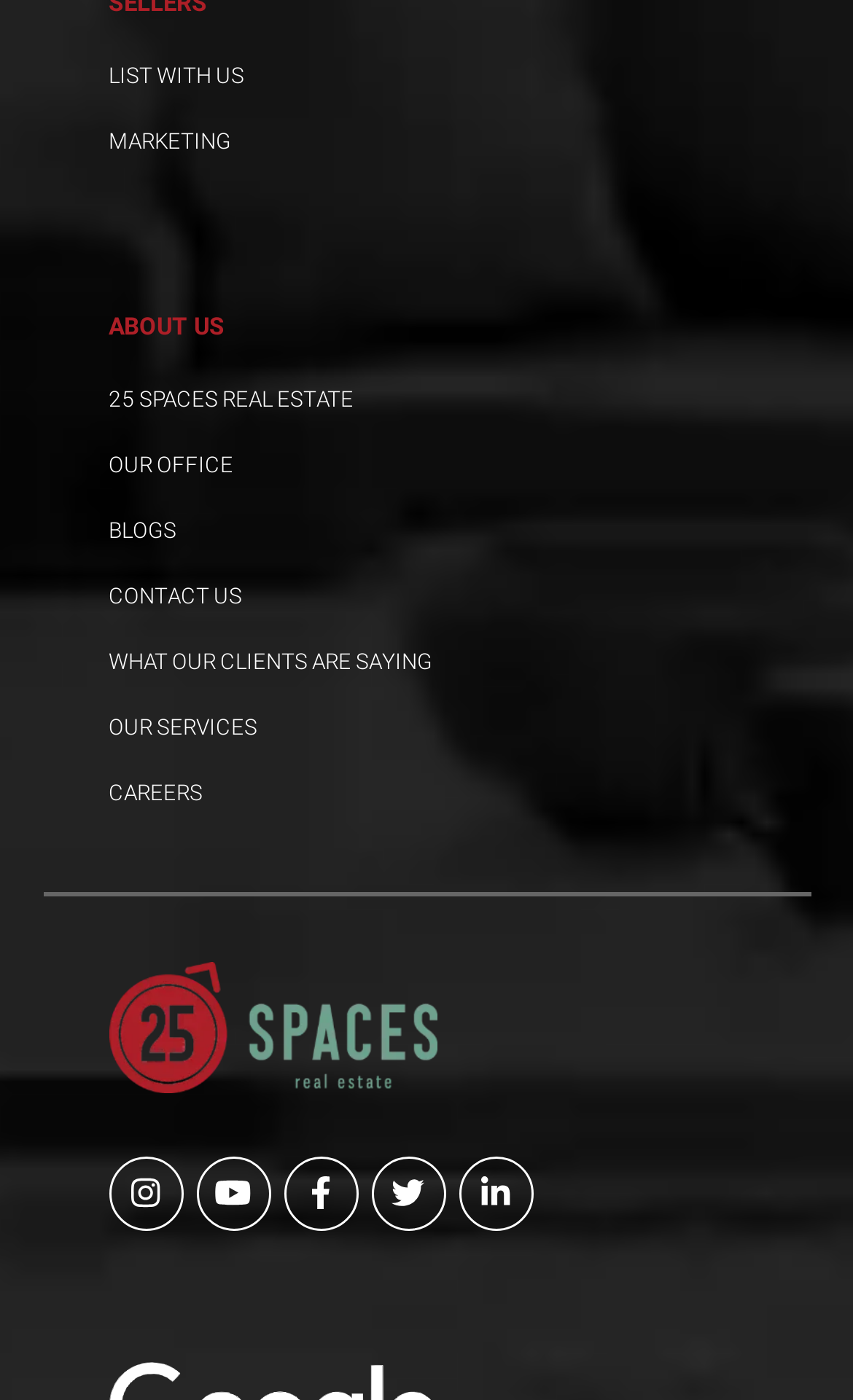Respond concisely with one word or phrase to the following query:
What is the last link in the main navigation?

OUR SERVICES